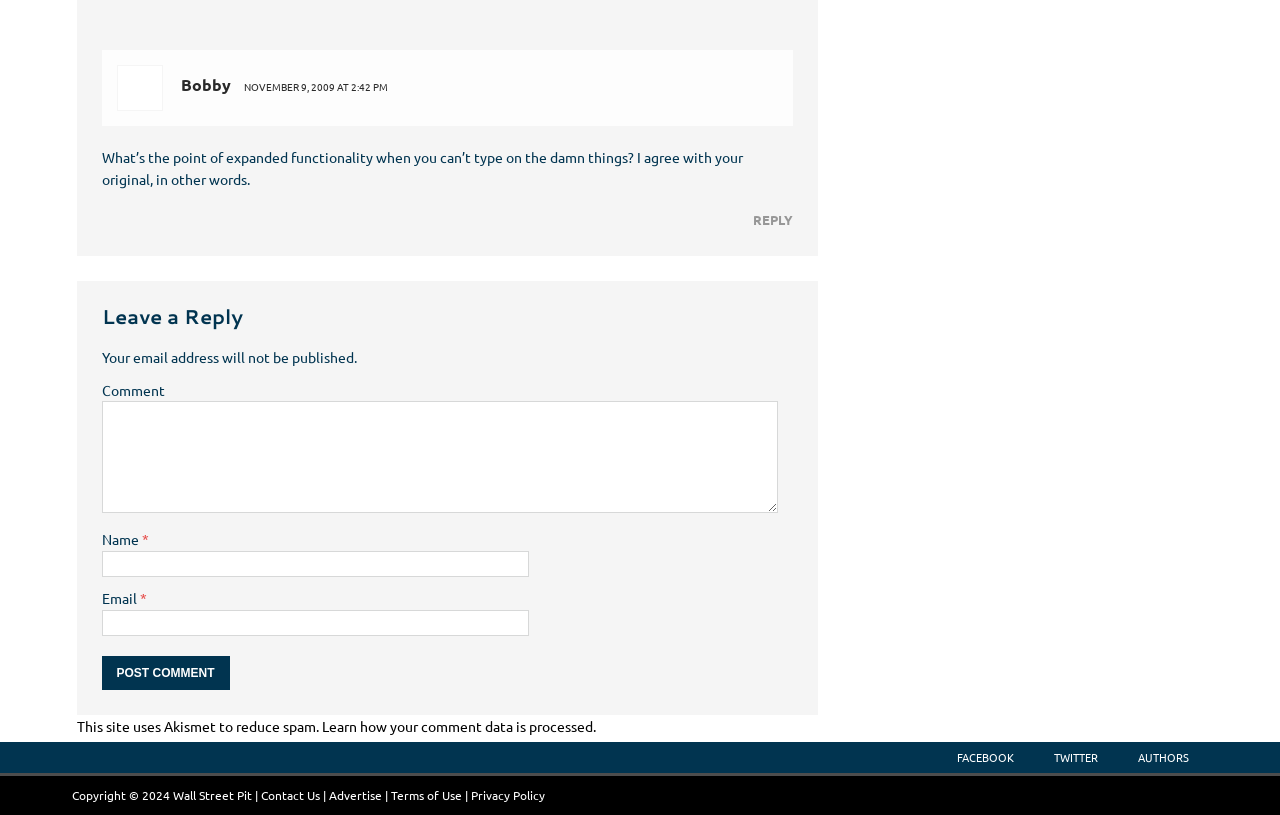What is the name of the spam reduction service used by this site?
Using the image as a reference, give a one-word or short phrase answer.

Akismet